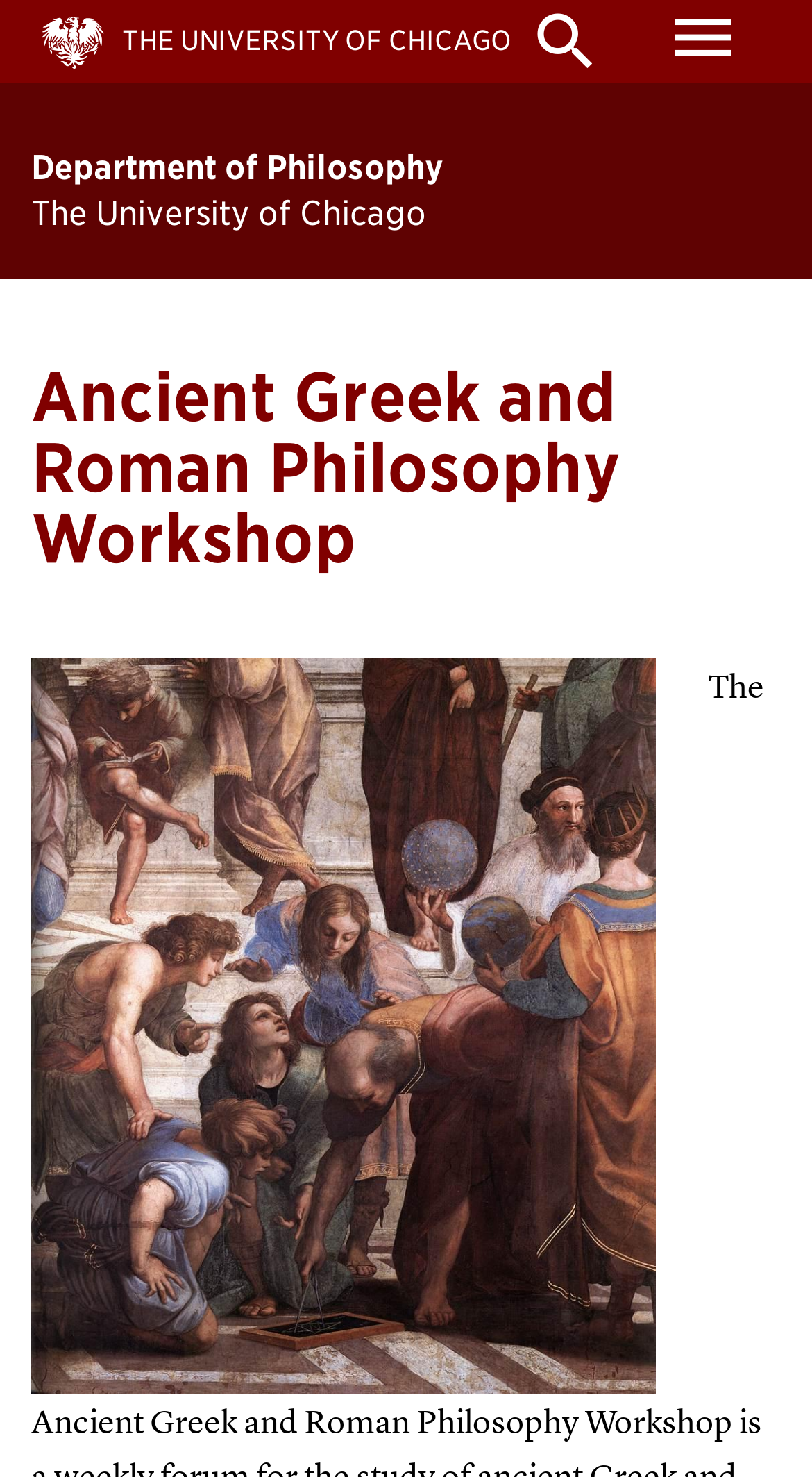Respond to the following question using a concise word or phrase: 
What is the image description below the heading?

Image for Ancient Greek and Roman Philosophy Workshop page